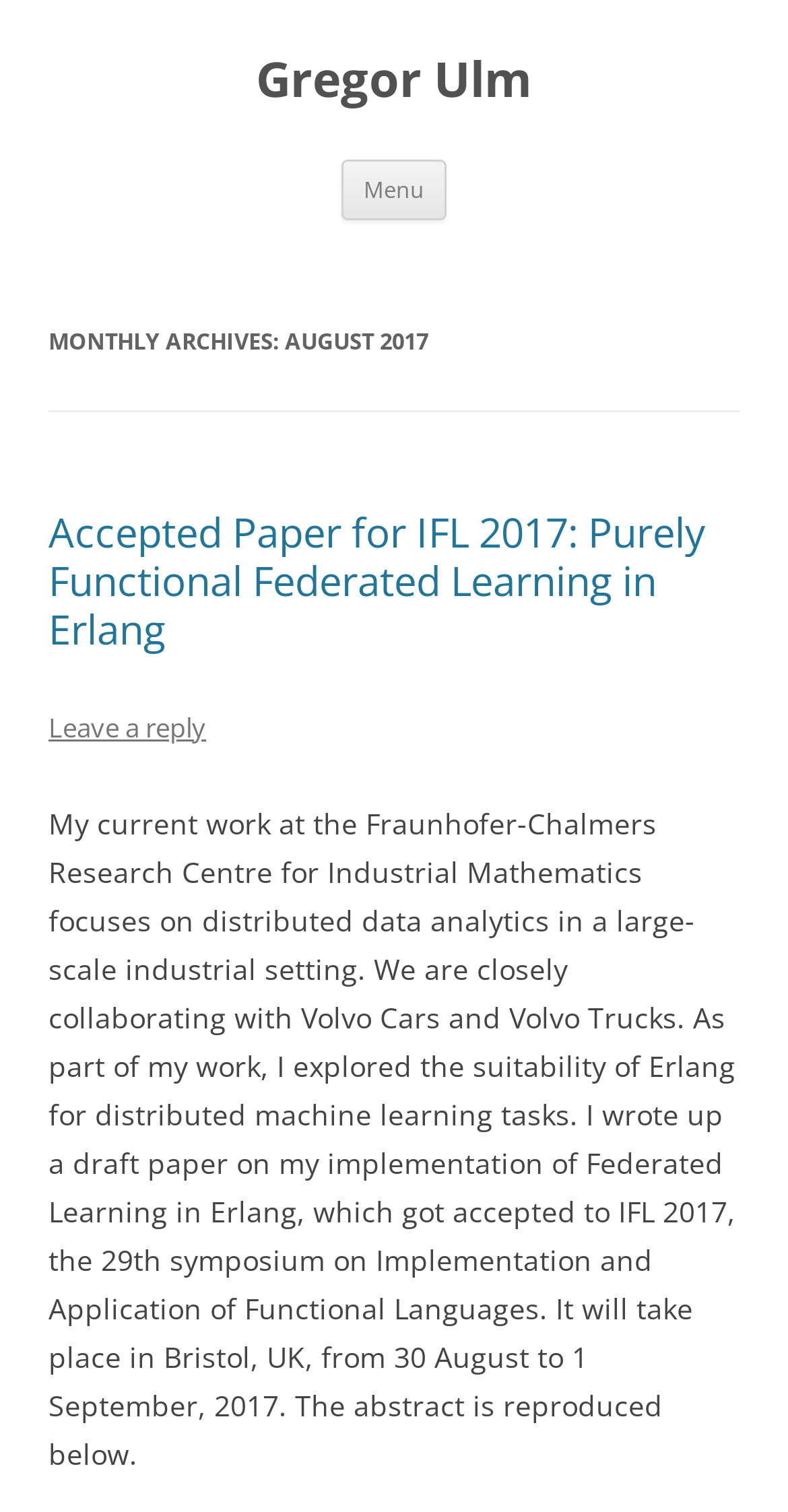Locate the bounding box of the UI element based on this description: "Leave a reply". Provide four float numbers between 0 and 1 as [left, top, right, bottom].

[0.062, 0.468, 0.262, 0.492]